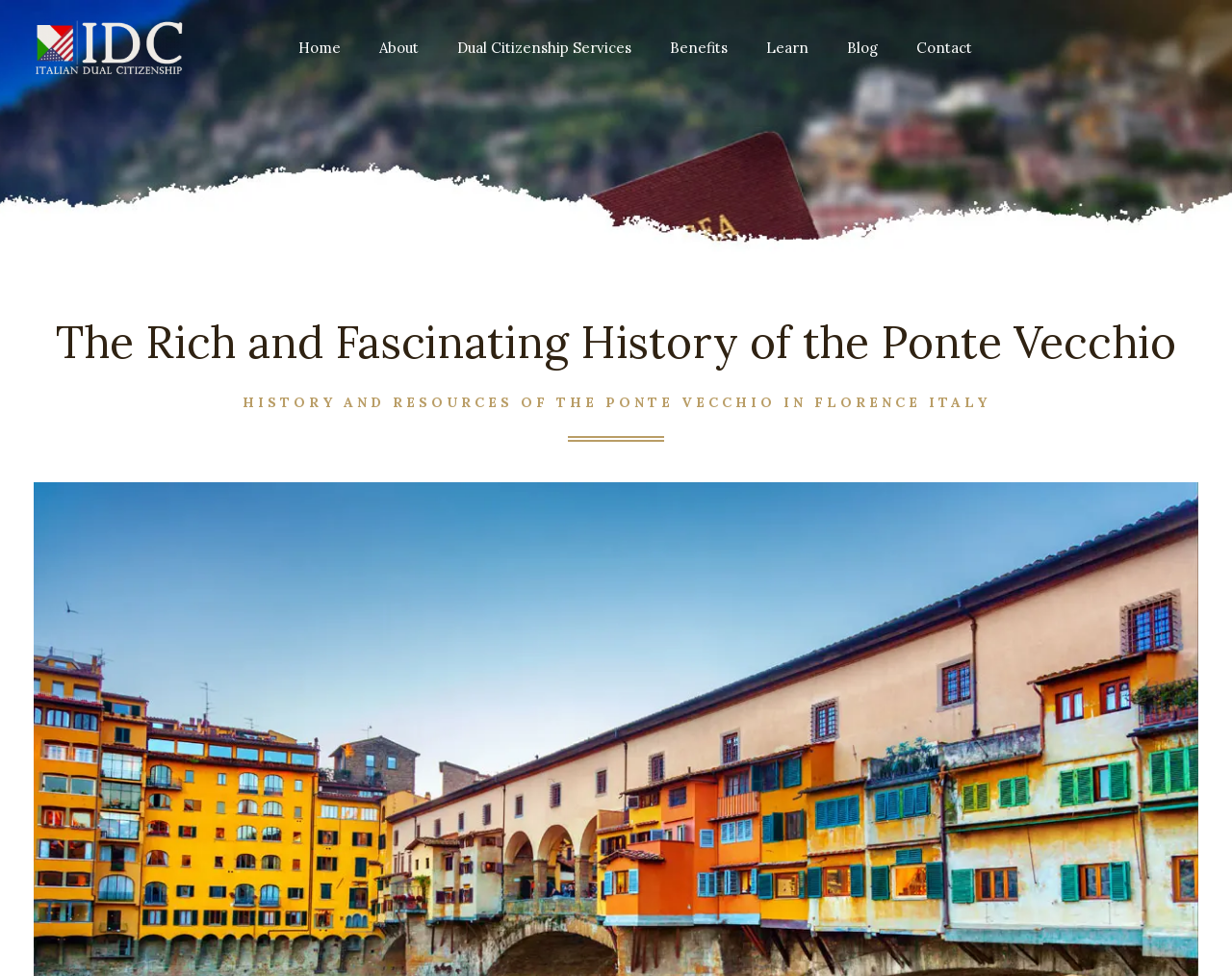Provide the bounding box coordinates, formatted as (top-left x, top-left y, bottom-right x, bottom-right y), with all values being floating point numbers between 0 and 1. Identify the bounding box of the UI element that matches the description: Dual Citizenship Services

[0.355, 0.022, 0.528, 0.076]